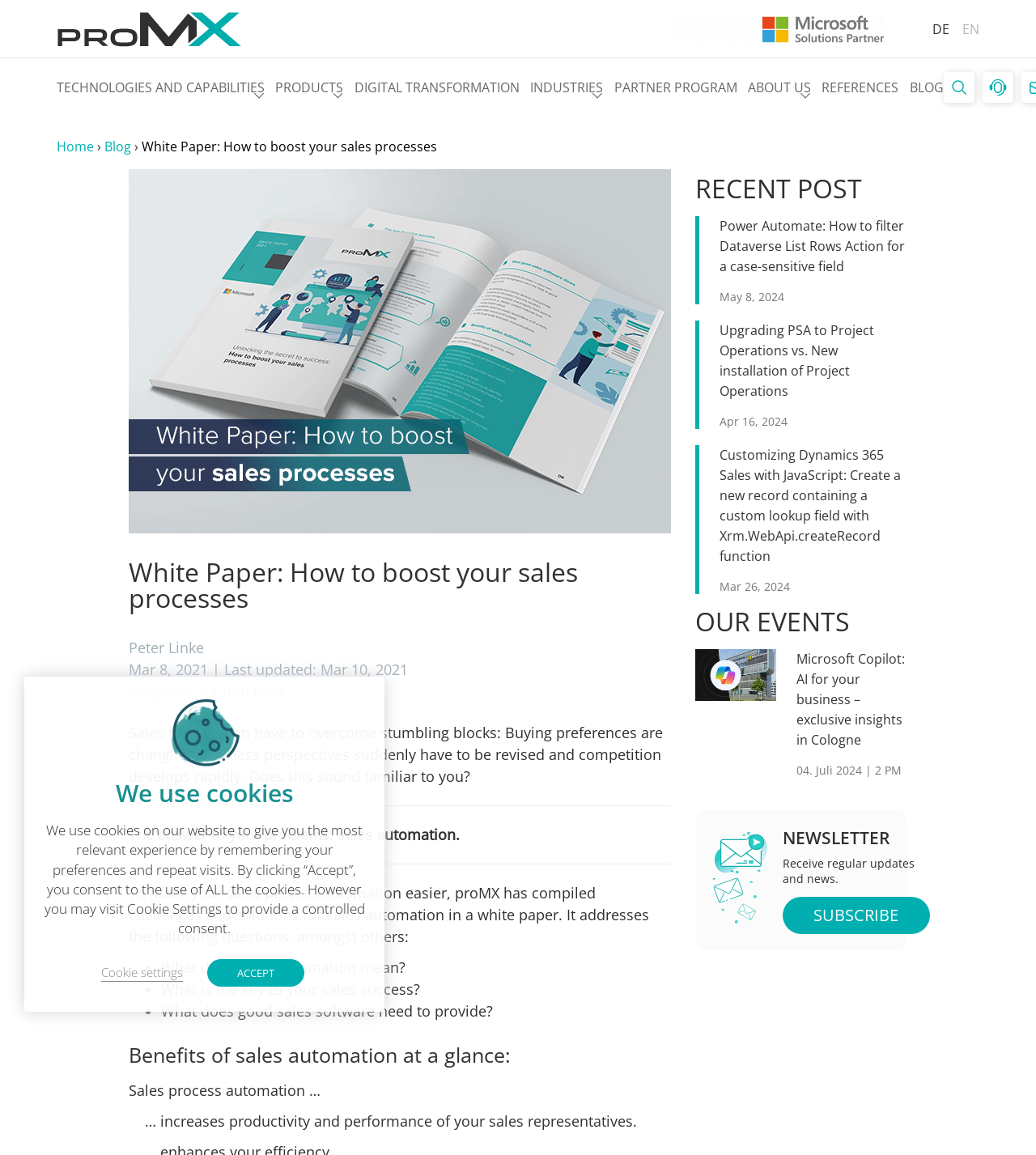What is the company name of the logo at the top left?
Please provide a single word or phrase in response based on the screenshot.

proMX